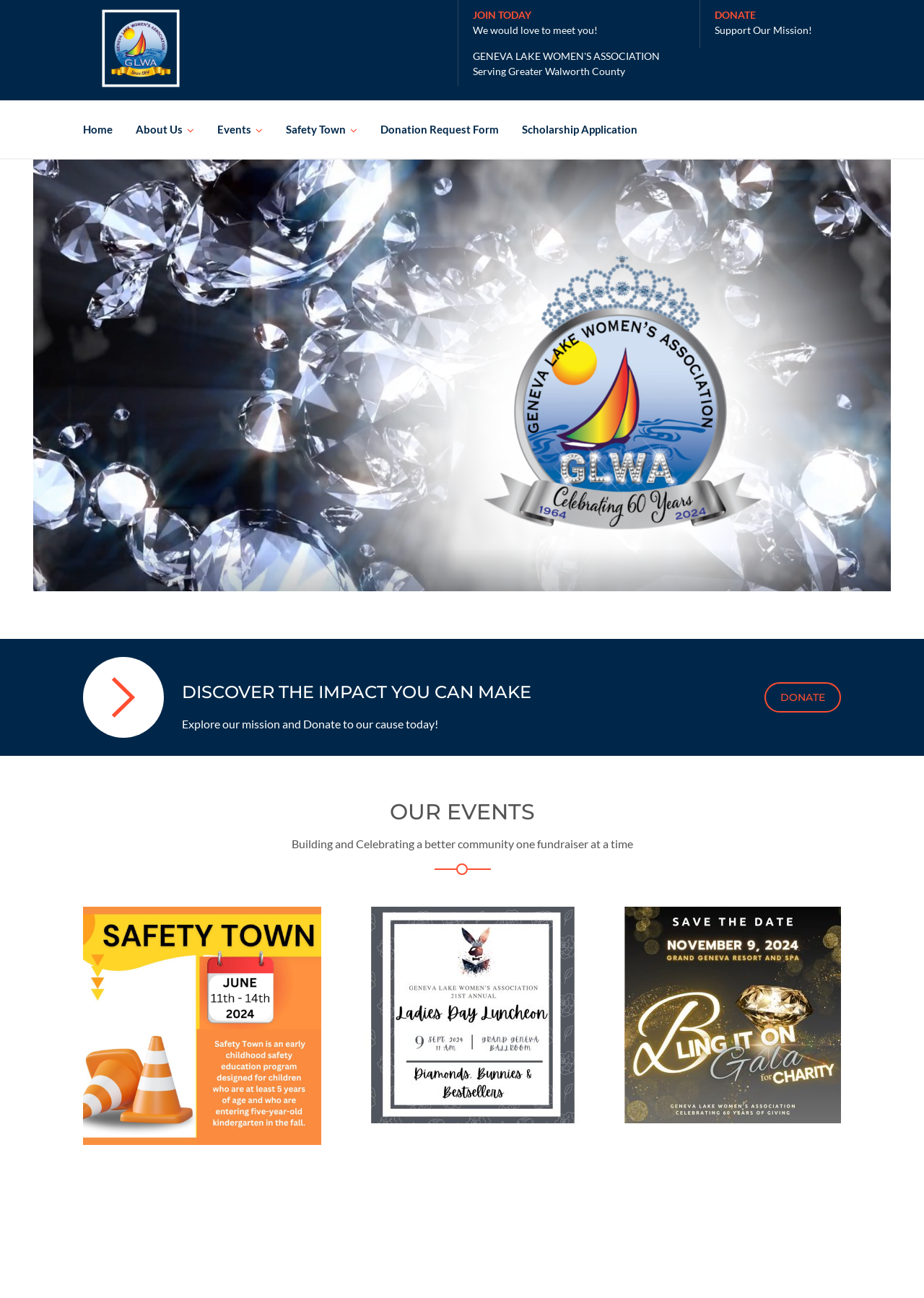Find the bounding box of the web element that fits this description: "Support Our Mission".

[0.773, 0.018, 0.875, 0.028]